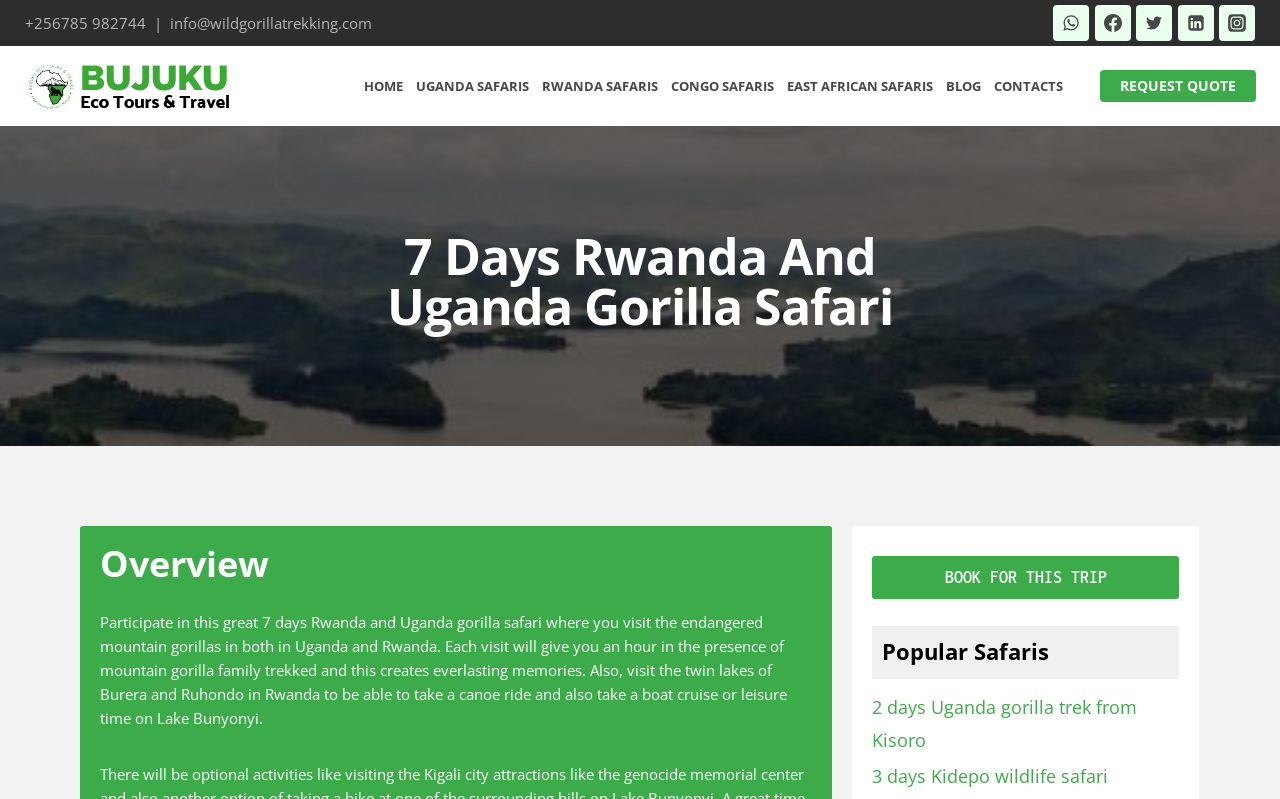What is the name of the safari tour?
Answer with a single word or phrase, using the screenshot for reference.

7 Days Rwanda And Uganda Gorilla Safari